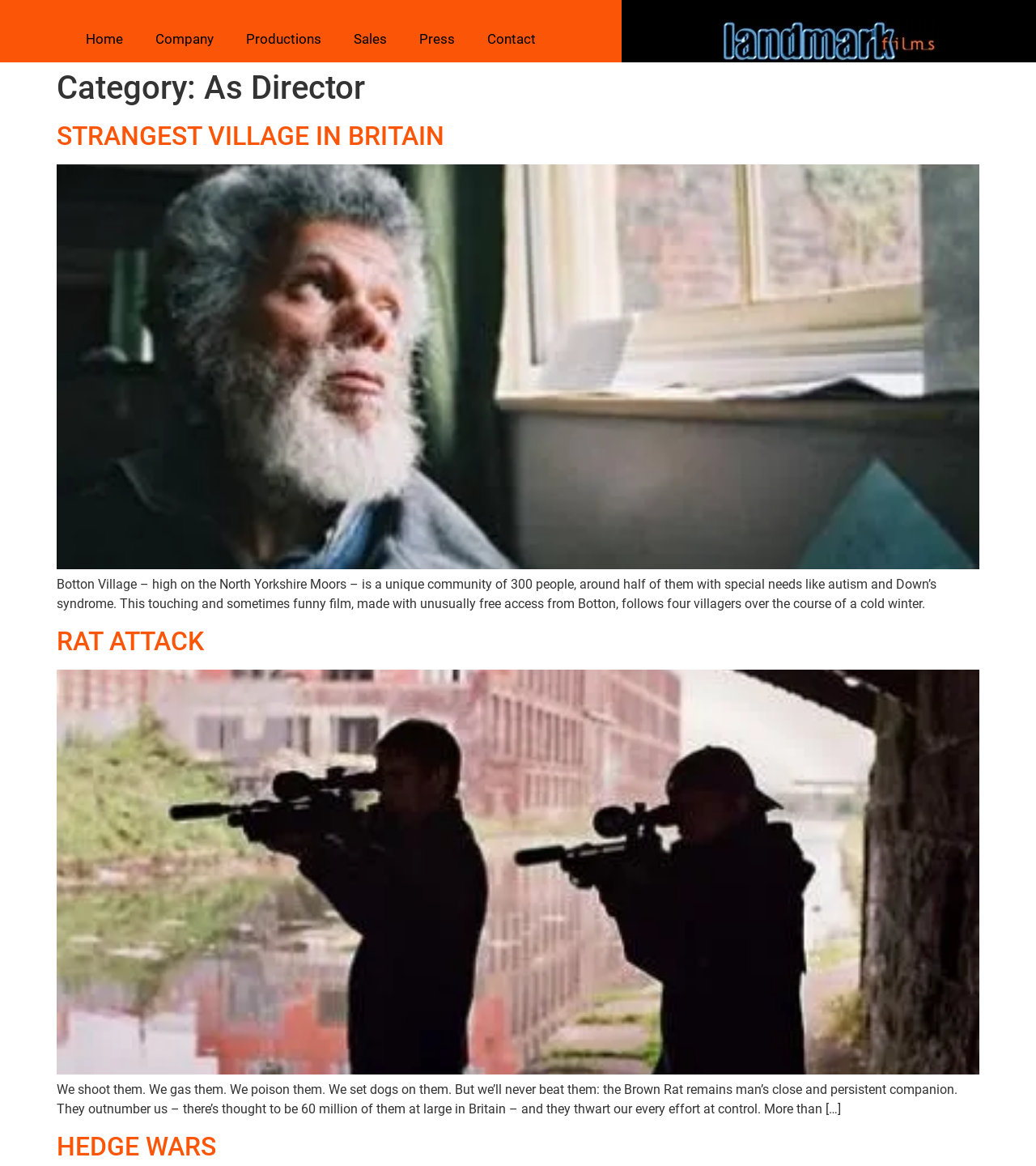Explain in detail what is displayed on the webpage.

This webpage is about the film director's portfolio, specifically showcasing their work with Landmark Films. At the top, there is a navigation menu with six links: Home, Company, Productions, Sales, Press, and Contact, evenly spaced and aligned horizontally. 

Below the navigation menu, there is a large header section with a category title "As Director". 

The main content of the webpage is divided into three sections, each with a heading and a brief description. The first section is about a film titled "STRANGEST VILLAGE IN BRITAIN", which describes a unique community of people with special needs living in a village in North Yorkshire Moors. 

The second section is about a film titled "RAT ATTACK", which discusses the persistent problem of Brown Rats in Britain and the various methods used to control them. 

The third section is about a film titled "HEDGE WARS", but its description is not provided. Each section has a link to the respective film, and some of them have additional links or icons.